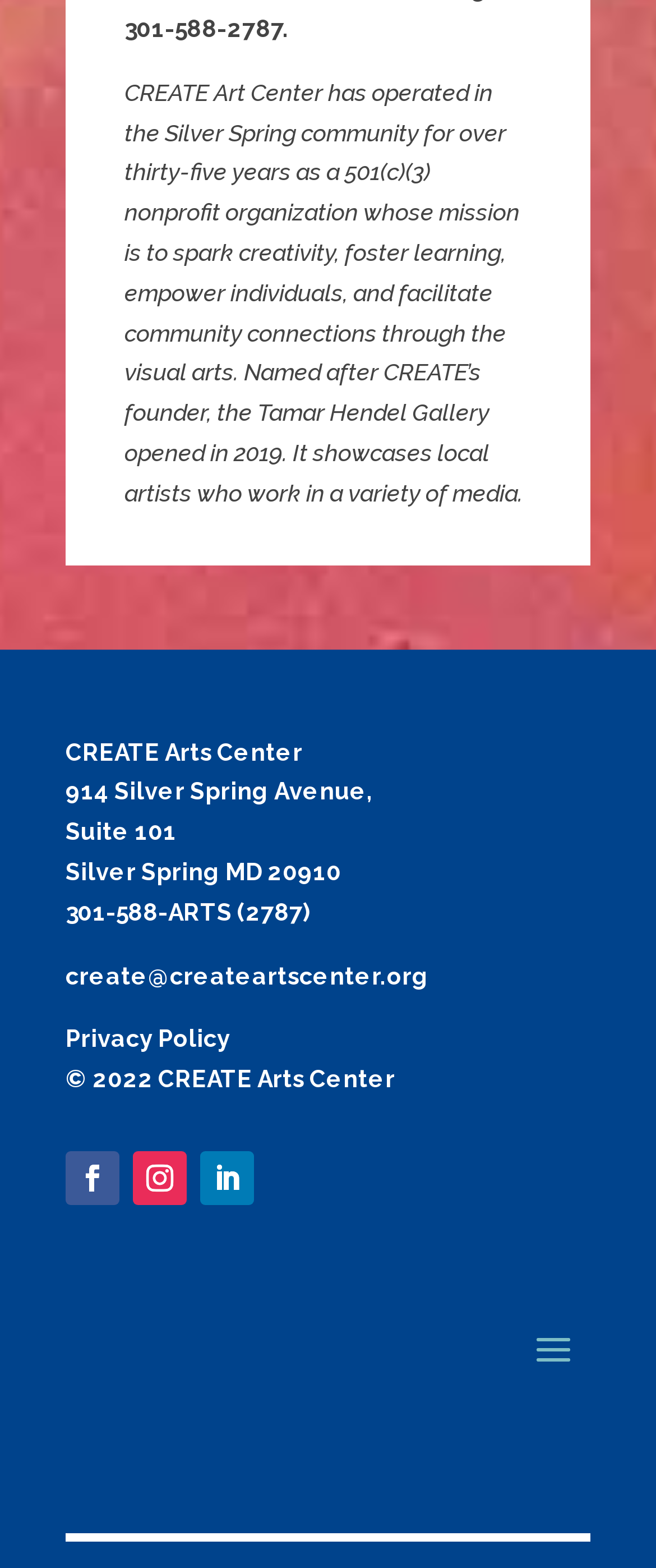Using the details from the image, please elaborate on the following question: What is the phone number of CREATE Art Center?

The link element with ID 83 contains the phone number of CREATE Art Center, which is 301-588-ARTS (2787).